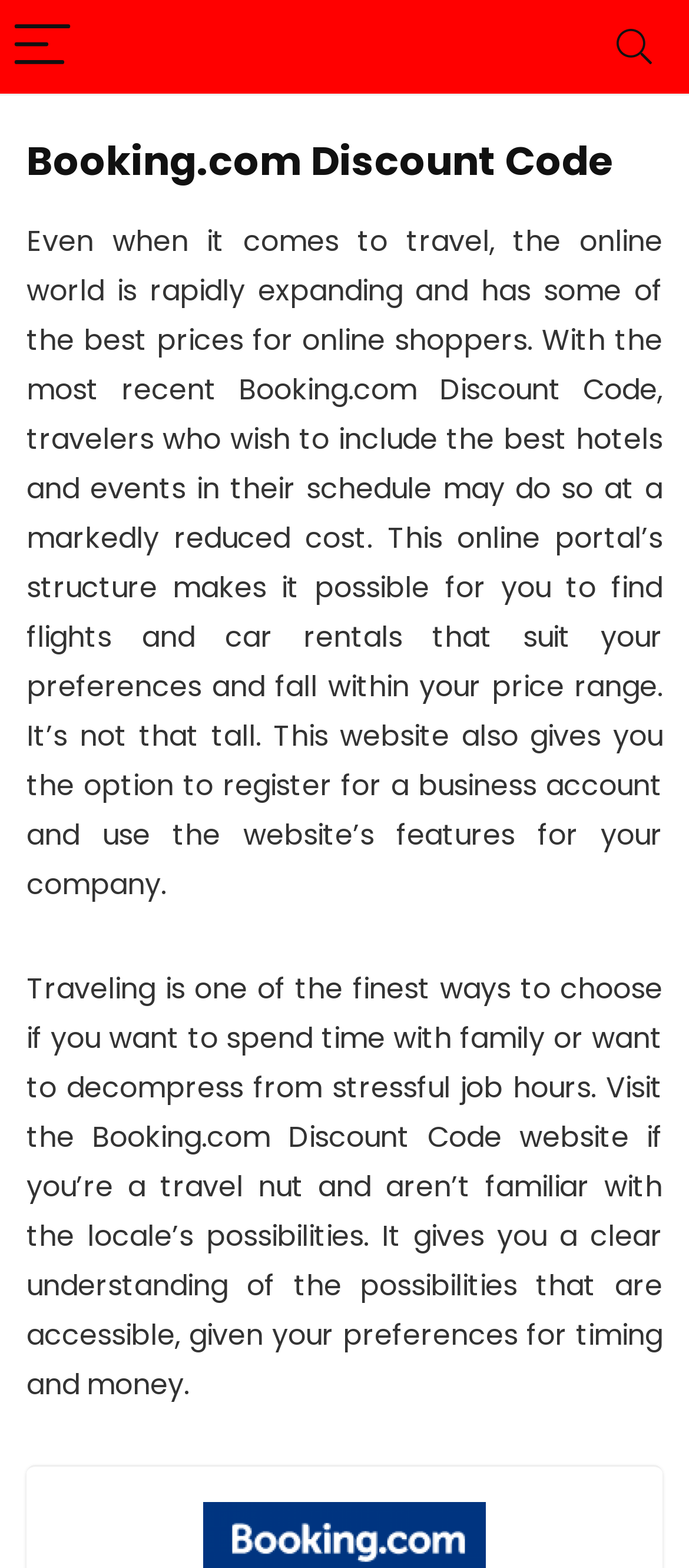Please provide the bounding box coordinates for the UI element as described: "aria-label="Menu"". The coordinates must be four floats between 0 and 1, represented as [left, top, right, bottom].

[0.0, 0.0, 0.123, 0.06]